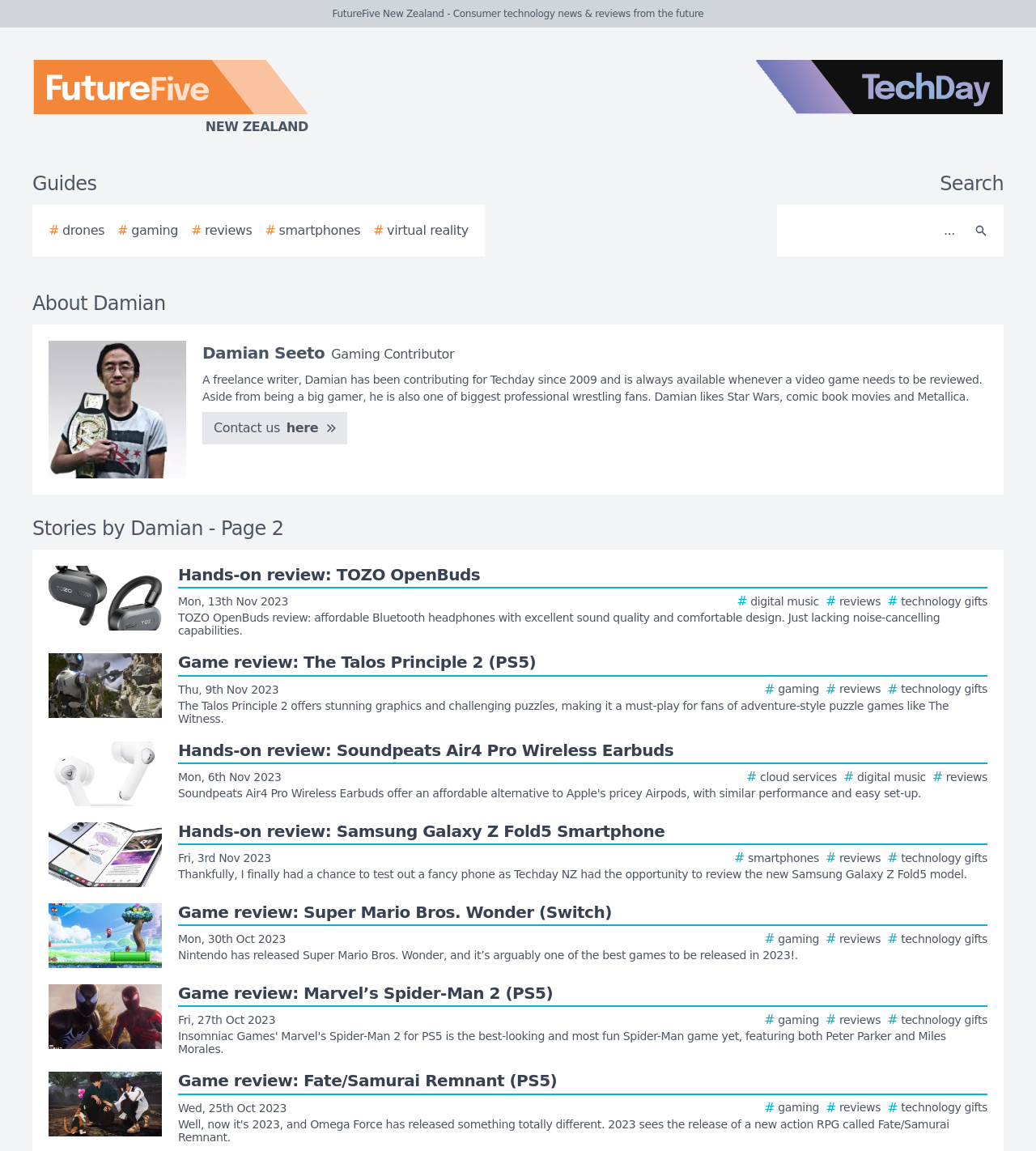Show the bounding box coordinates for the HTML element described as: "aria-label="Search" name="search" placeholder="..."".

[0.756, 0.184, 0.931, 0.217]